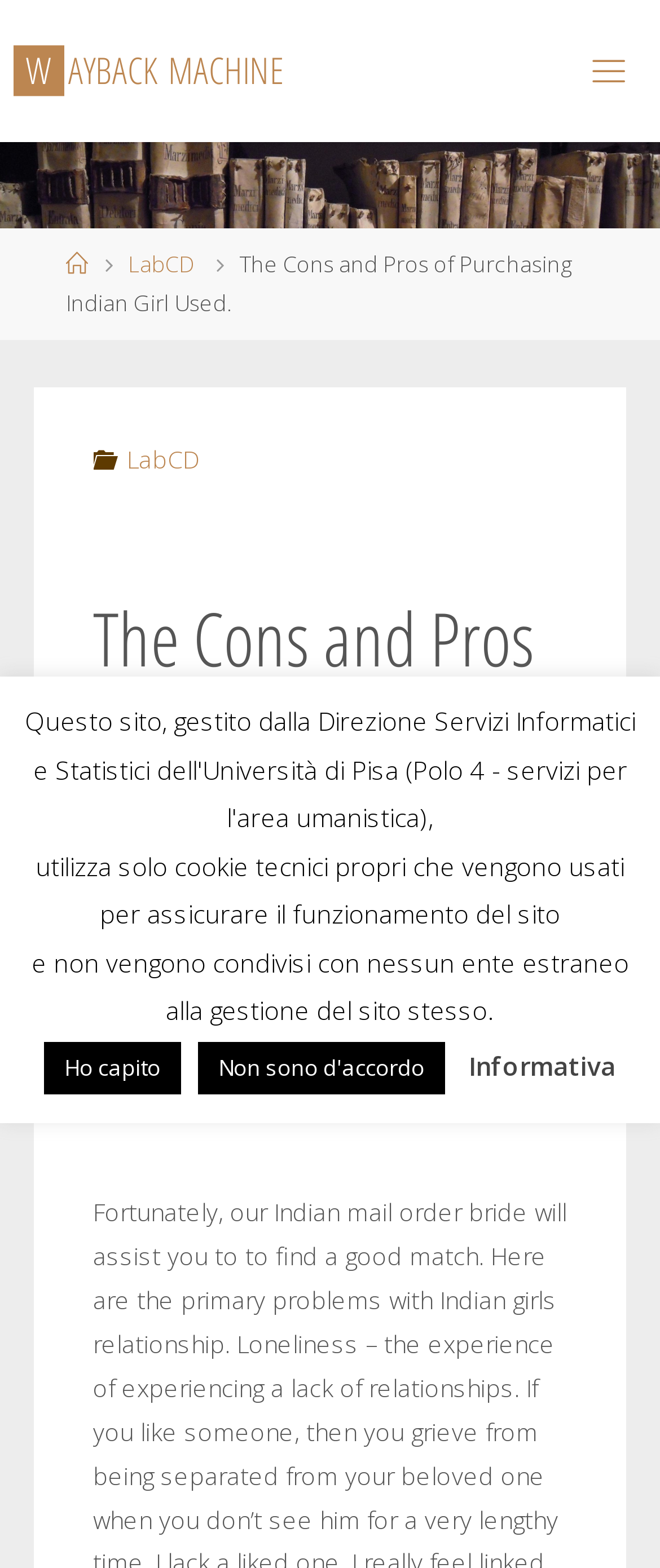Please provide a brief answer to the question using only one word or phrase: 
What is the category of the article?

Categorie